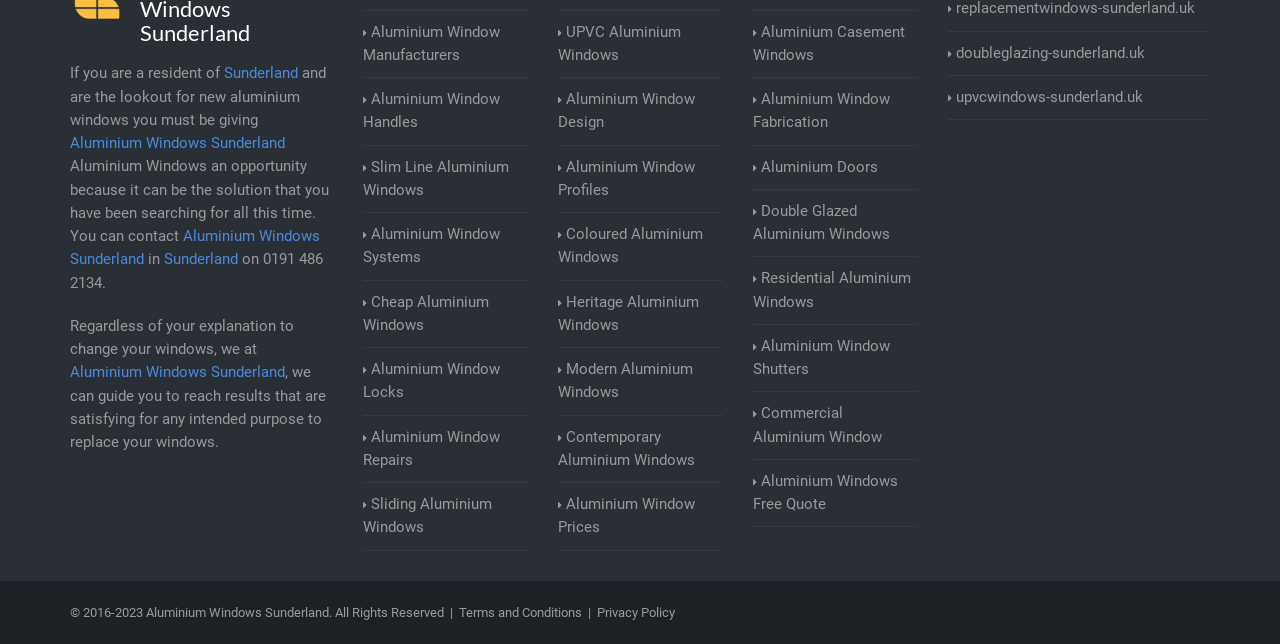Please locate the clickable area by providing the bounding box coordinates to follow this instruction: "Contact us".

None